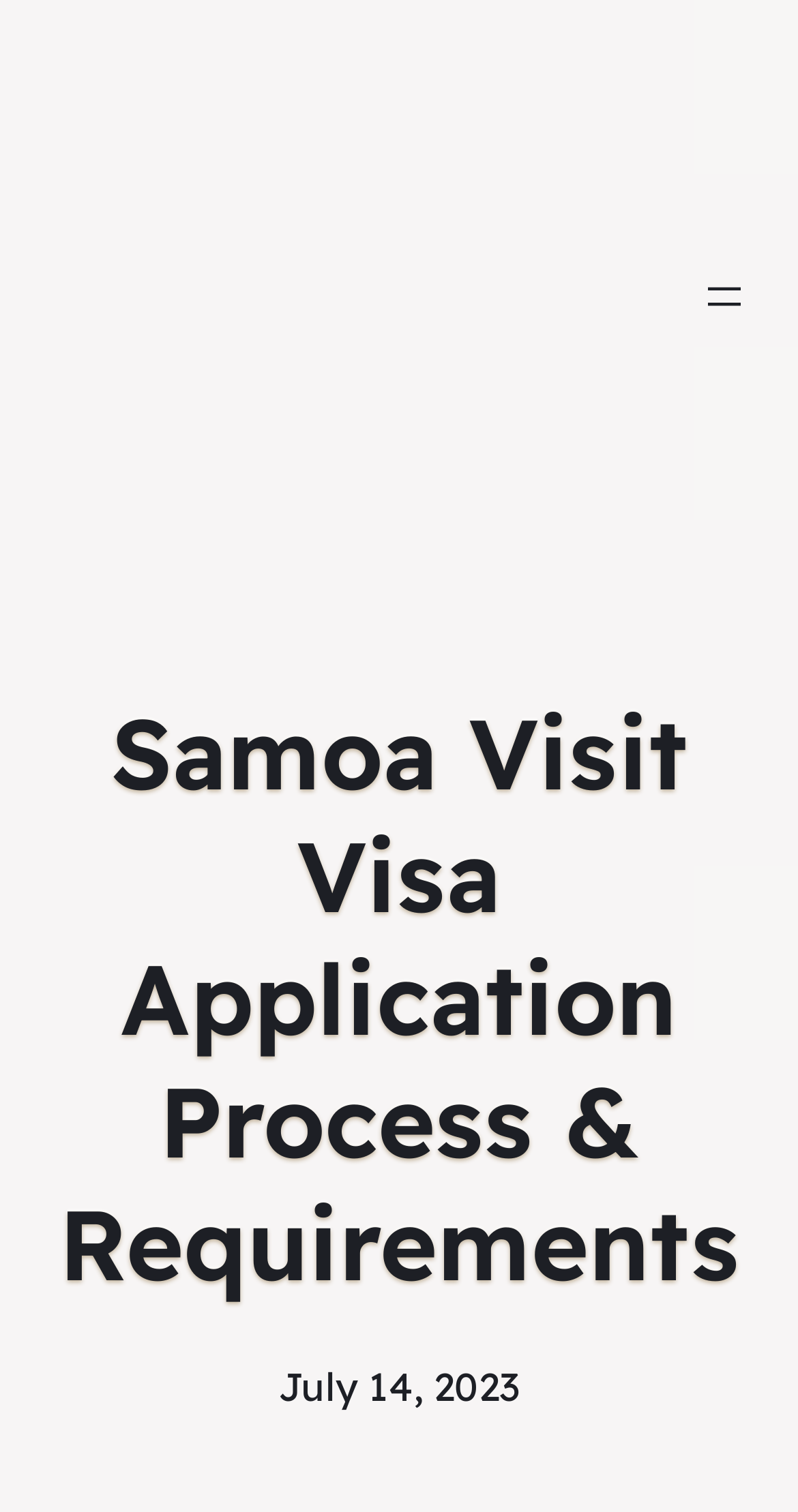What country is the visa application process for?
Examine the webpage screenshot and provide an in-depth answer to the question.

The webpage title and content suggest that the visa application process is for Samoa, a country, and the webpage provides information and requirements for visiting Samoa.